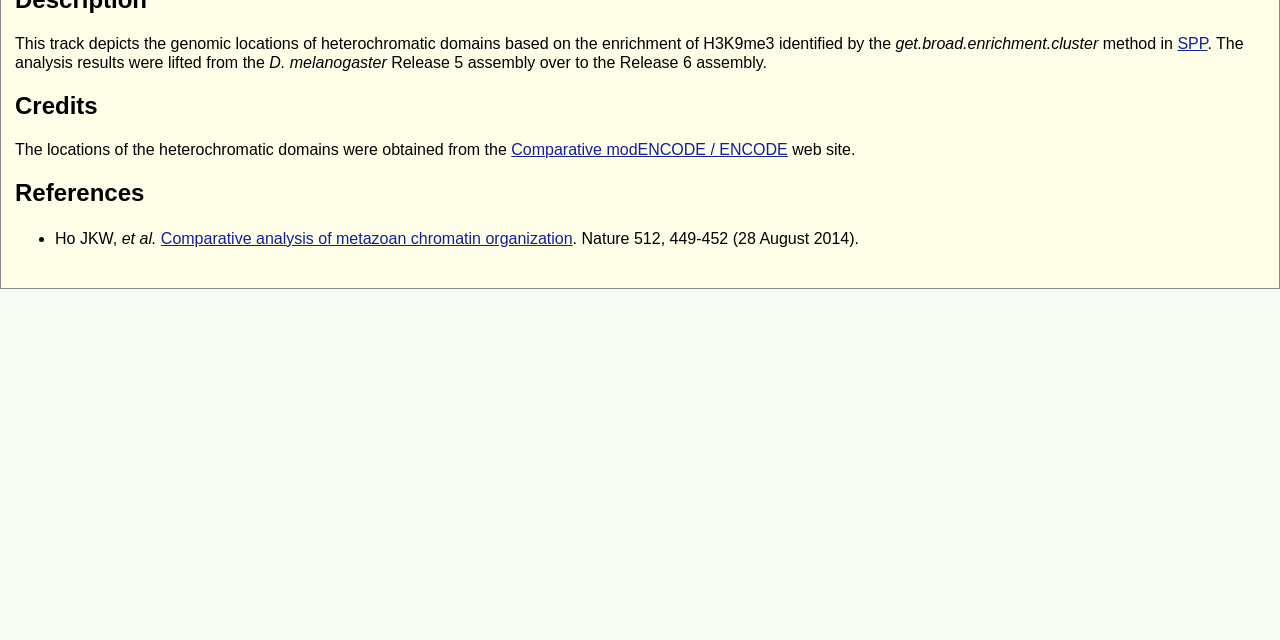Using the provided description SPP, find the bounding box coordinates for the UI element. Provide the coordinates in (top-left x, top-left y, bottom-right x, bottom-right y) format, ensuring all values are between 0 and 1.

[0.92, 0.054, 0.943, 0.081]